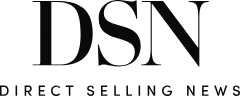Generate a detailed caption that describes the image.

The image features the logo of "Direct Selling News," prominently displaying the initials 'DSN' in a bold and stylish font. The letters are intricately designed, with the 'D' and 'S' appearing larger and more distinctive, while the 'N' is slightly subtler, ensuring a cohesive visual appeal. Below the initials, the full name 'DIRECT SELLING NEWS' is presented in a clean, modern typeface, reinforcing the brand's identity. This logo is emblematic of the publication, which focuses on the direct selling industry, providing insights and news to professionals in the field. The overall design reflects a sense of professionalism and authority, appropriate for its target audience.